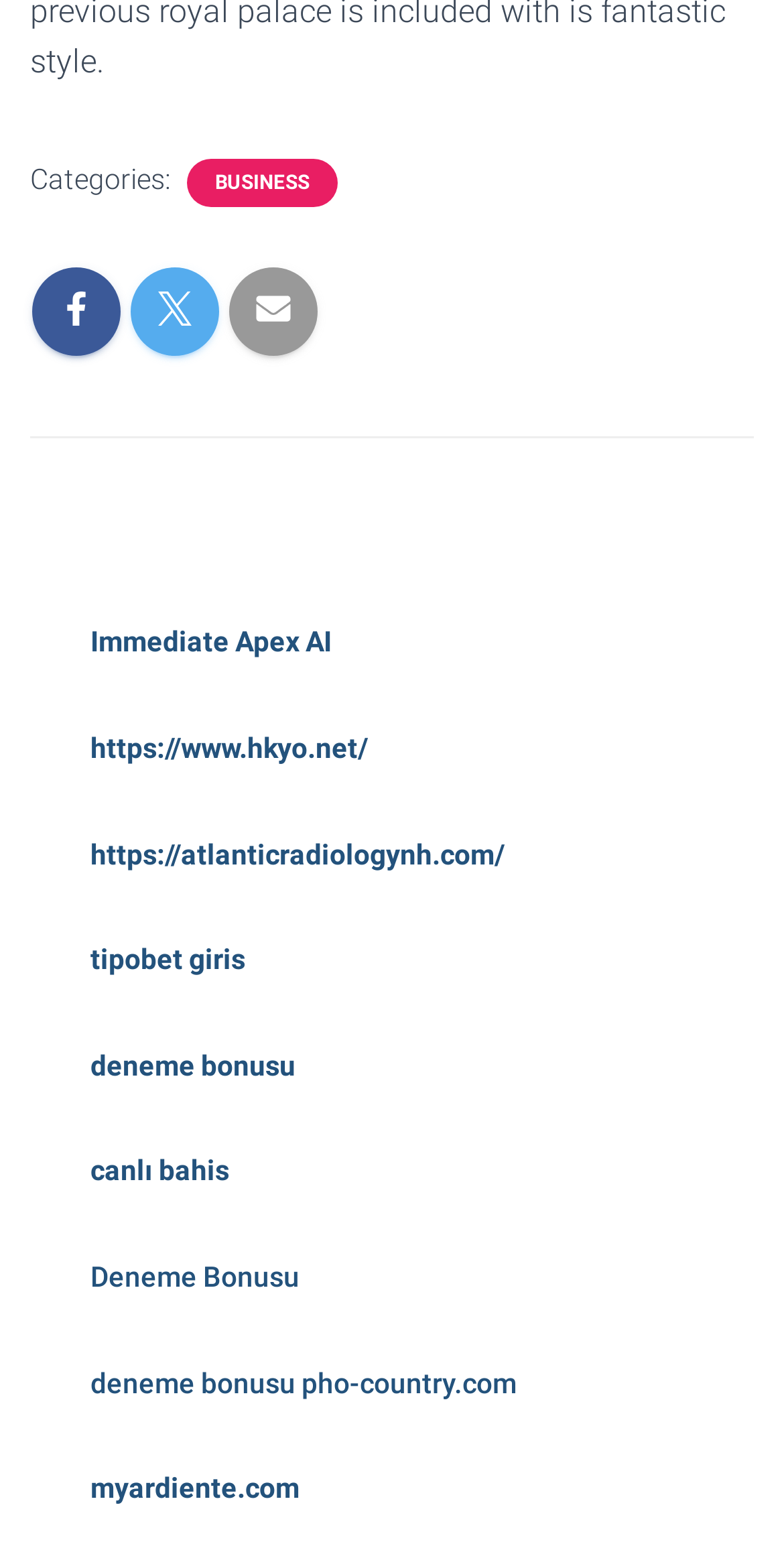Please determine the bounding box coordinates of the section I need to click to accomplish this instruction: "Click on BUSINESS category".

[0.269, 0.11, 0.4, 0.128]